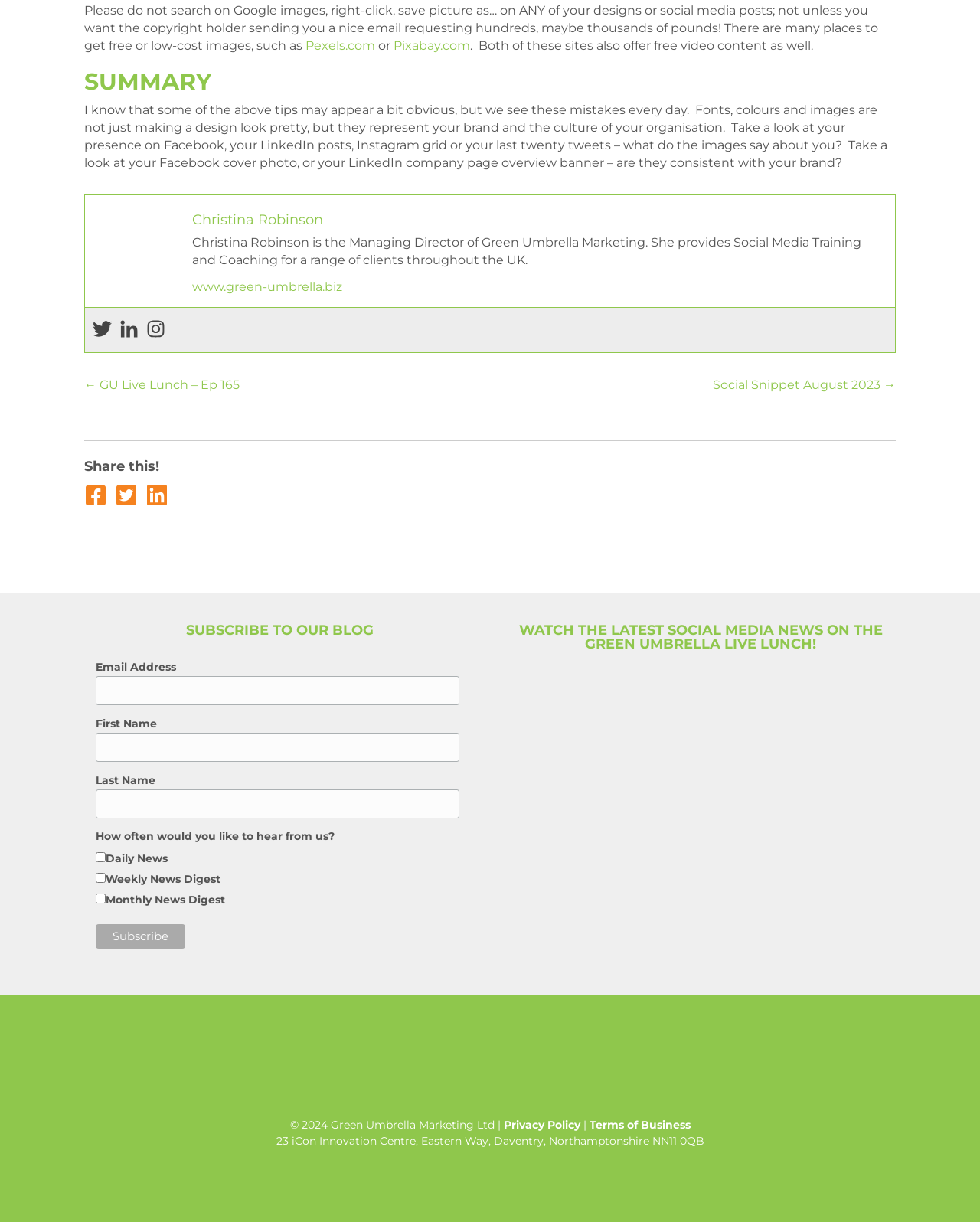Determine the bounding box of the UI component based on this description: "Privacy Policy". The bounding box coordinates should be four float values between 0 and 1, i.e., [left, top, right, bottom].

[0.514, 0.915, 0.592, 0.926]